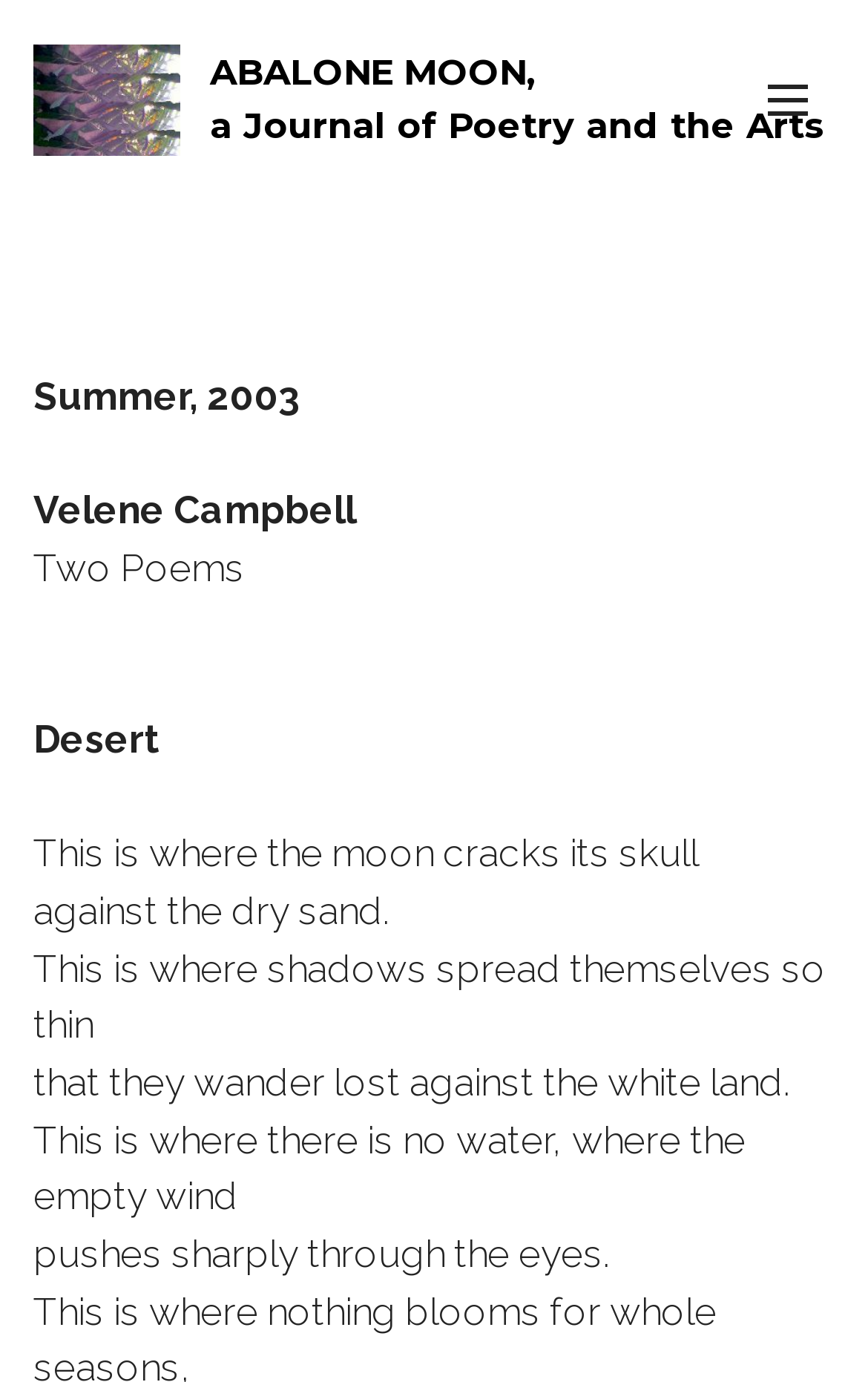What is the title of the first poem?
Please respond to the question with a detailed and thorough explanation.

The static text element 'Desert' located below the 'Two Poems' label is likely the title of the first poem, as it is formatted differently from the rest of the poem's content.